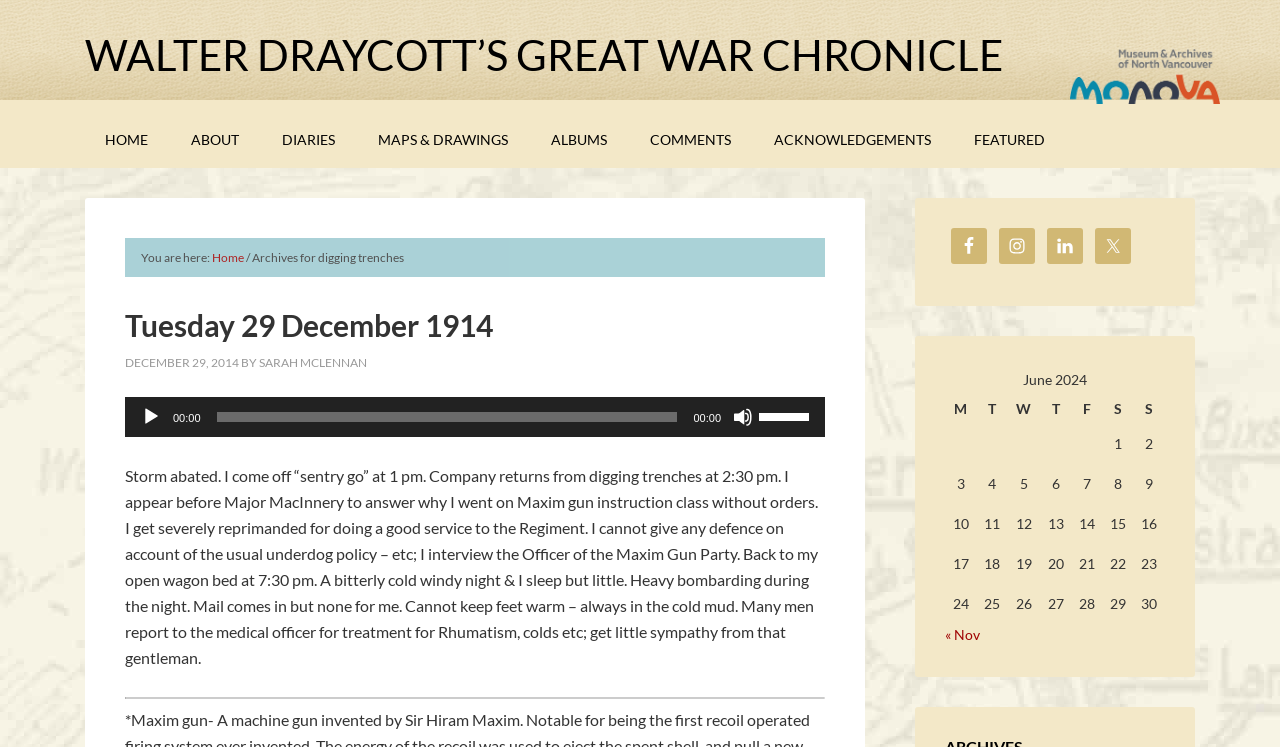What is the month displayed in the calendar table?
Refer to the screenshot and deliver a thorough answer to the question presented.

The month displayed in the calendar table is obtained from the caption 'June 2024' which is a child element of the table.